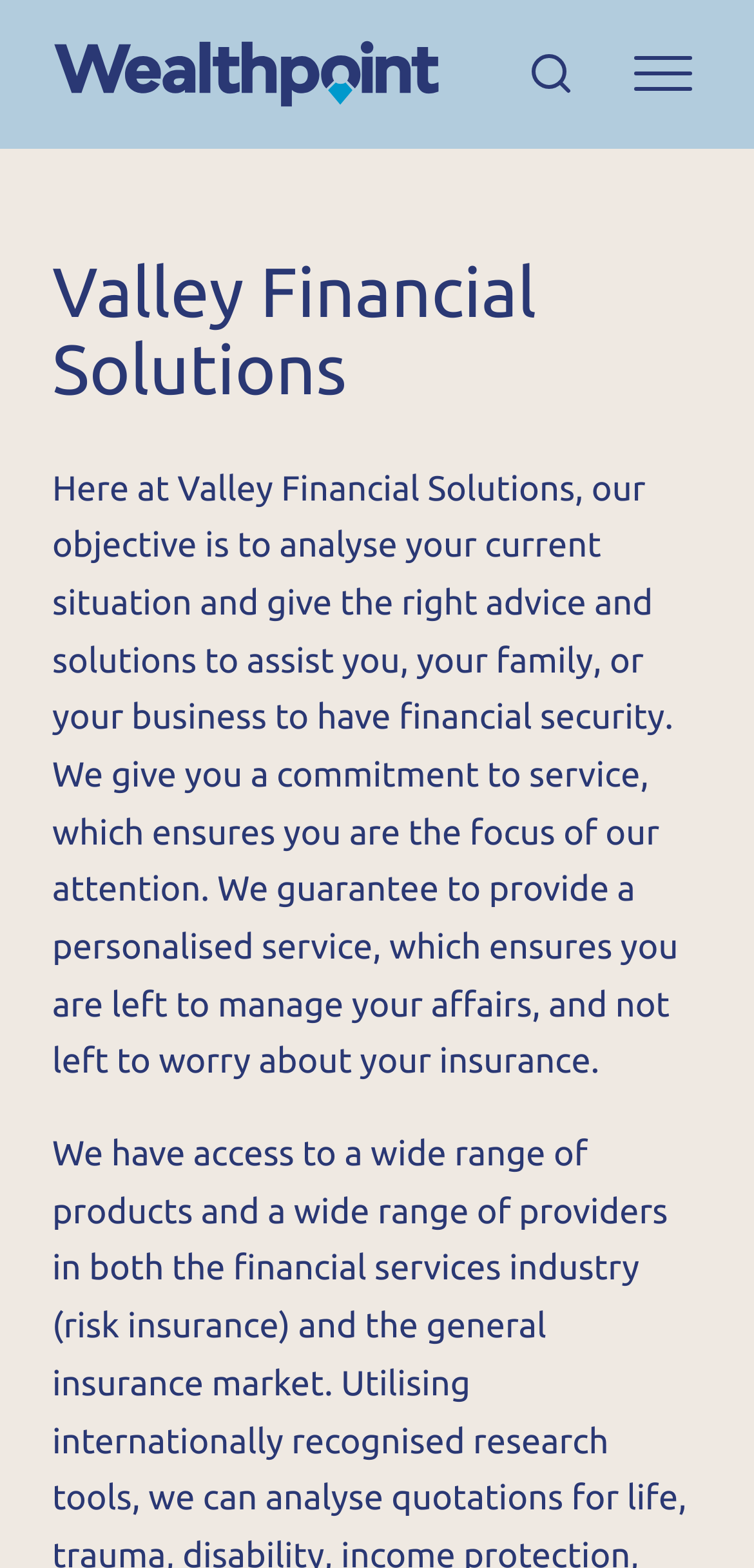Using the element description: "title="Toggle Search"", determine the bounding box coordinates. The coordinates should be in the format [left, top, right, bottom], with values between 0 and 1.

[0.679, 0.022, 0.782, 0.072]